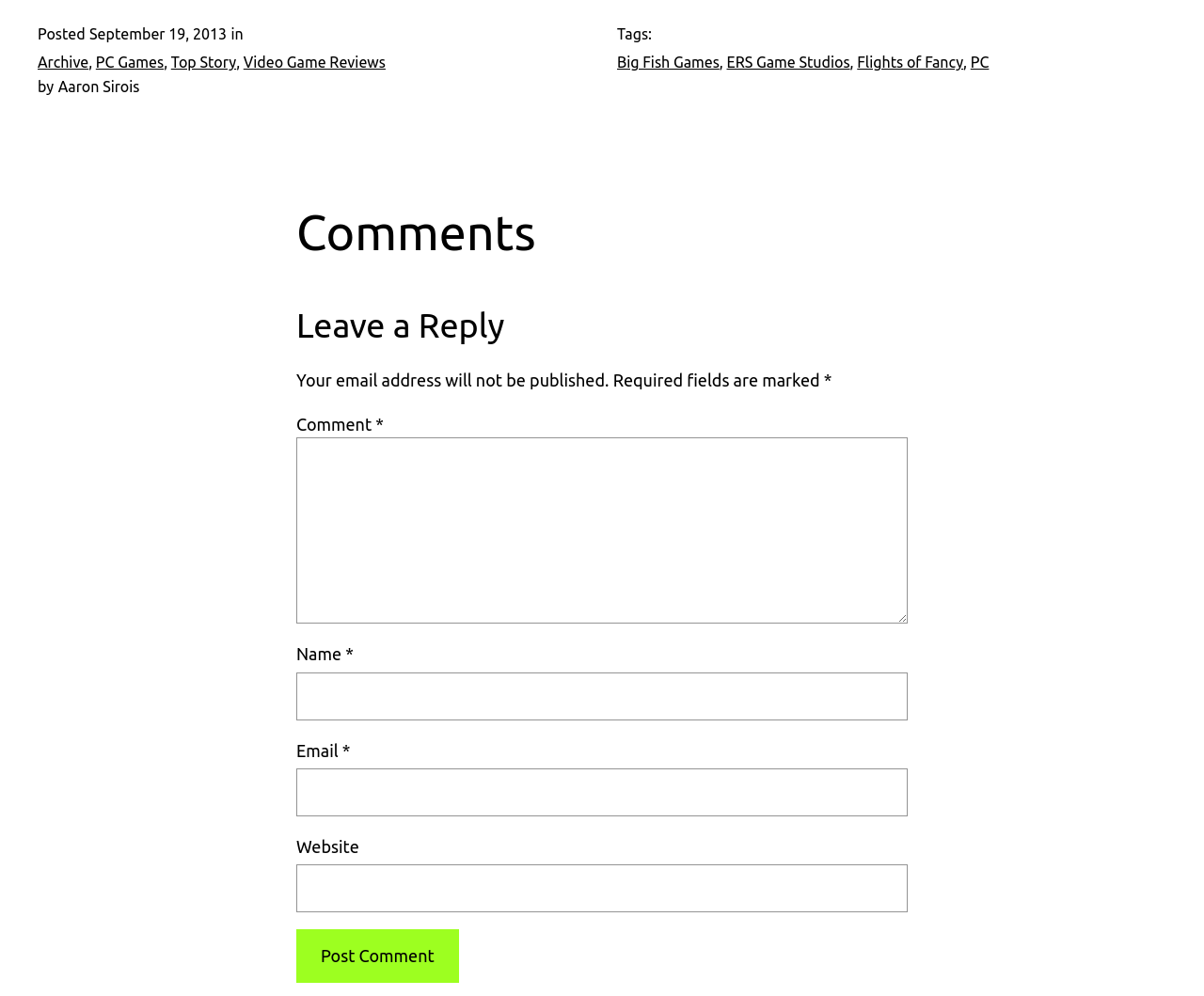Using the element description: "parent_node: Email * aria-describedby="email-notes" name="email"", determine the bounding box coordinates. The coordinates should be in the format [left, top, right, bottom], with values between 0 and 1.

[0.246, 0.771, 0.754, 0.82]